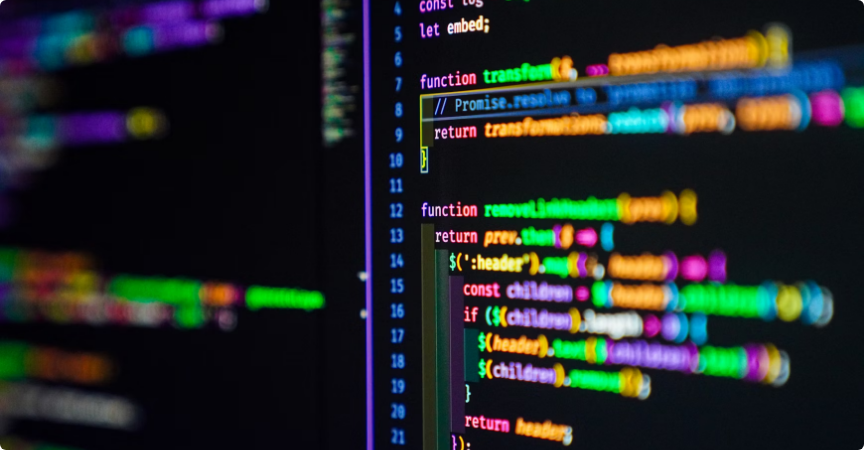Describe the image with as much detail as possible.

The image depicts a close-up view of a code editor displaying JavaScript code on a dark-themed interface. The highlighted lines of code showcase functions, specifically `transform` and `removeListeners`, which suggest manipulations involving promises and DOM elements. The vibrant syntax highlighting enhances readability, with colors indicating various code elements such as strings, keywords, and functions. This dynamic visual emphasizes the importance of coding in developing web applications, particularly in integrating APIs, aligning with the topic discussed in the article about enhancing web applications with external data sources.